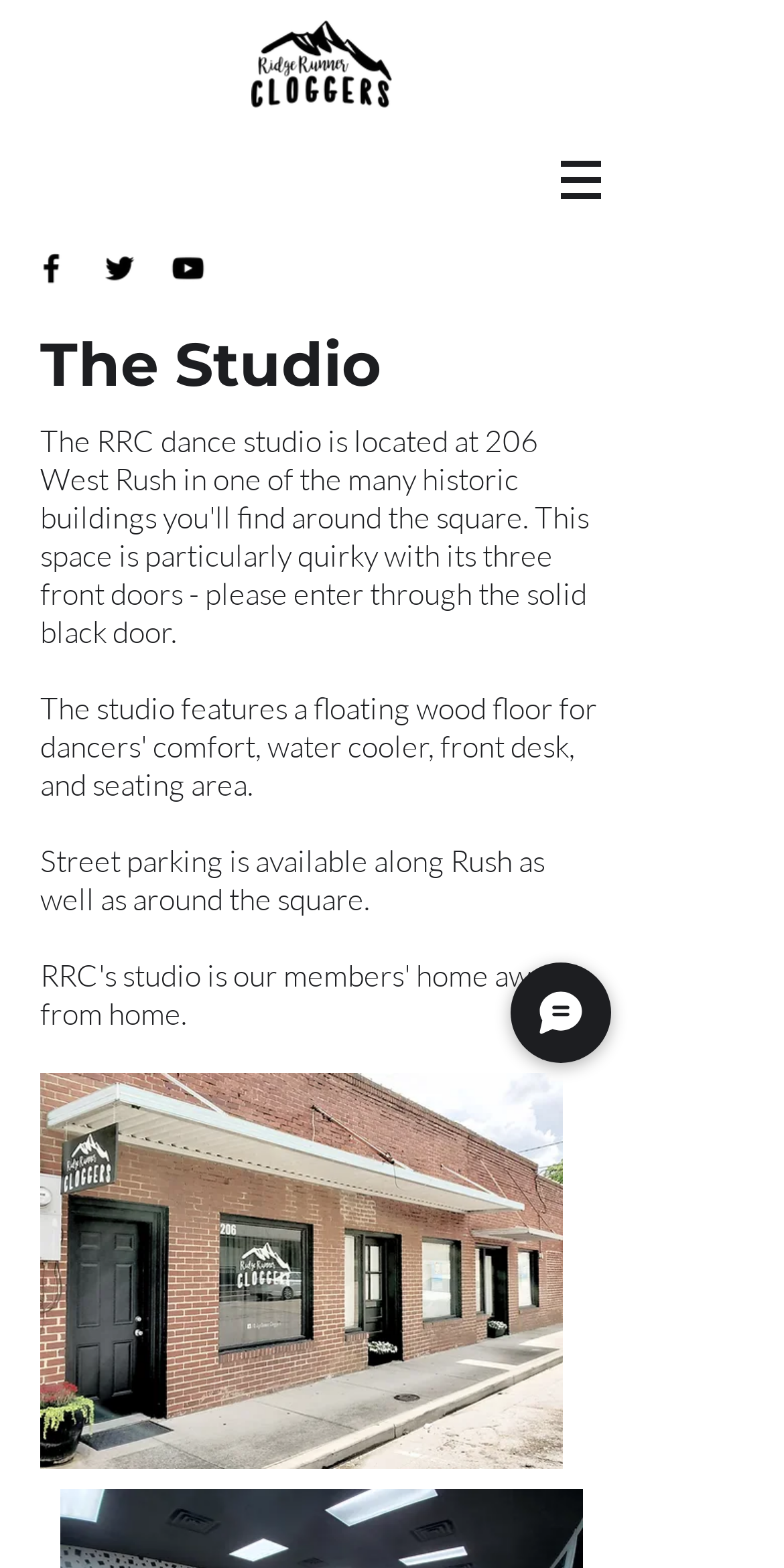Consider the image and give a detailed and elaborate answer to the question: 
How many social media icons are there?

I counted the number of social media icons in the Social Bar section, which includes Facebook, Twitter, and YouTube icons.